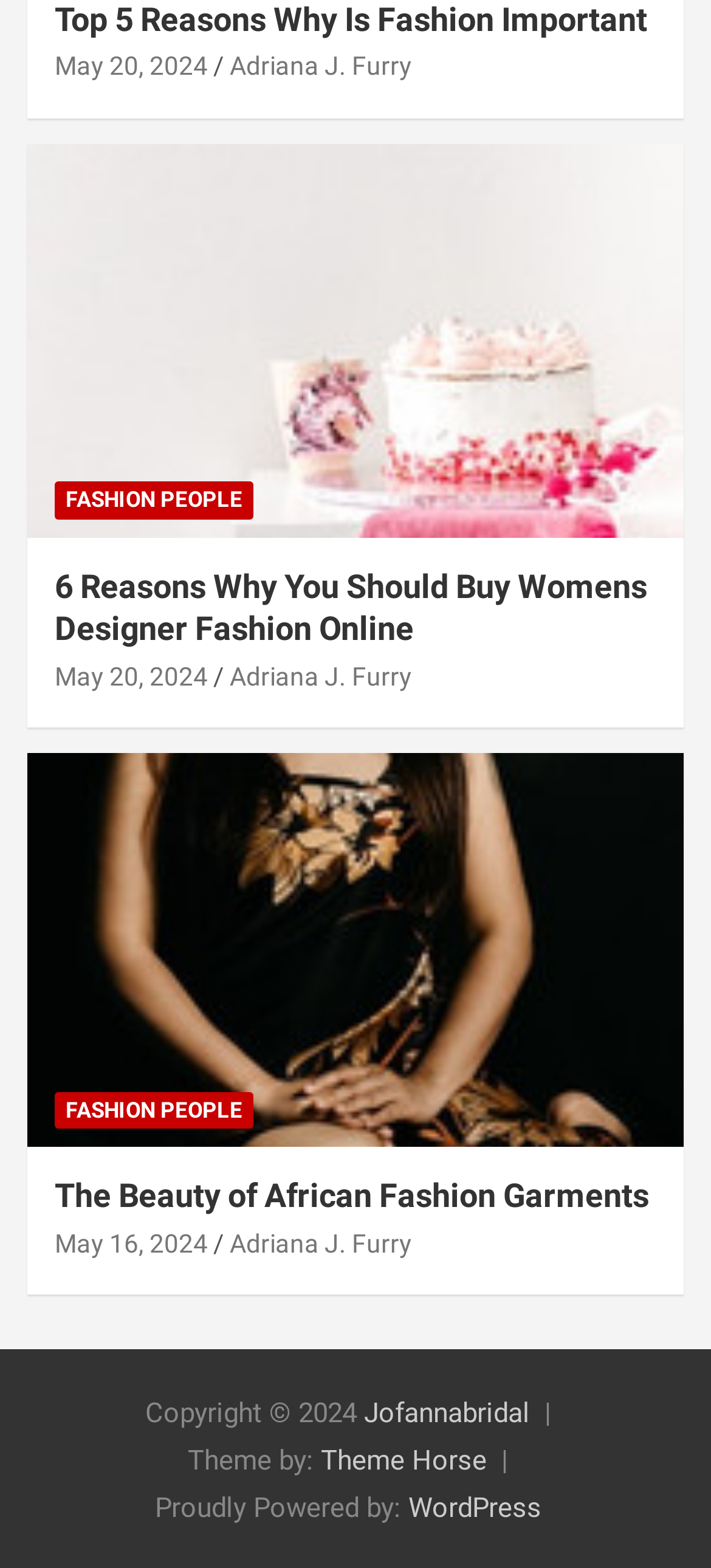Please provide the bounding box coordinates for the UI element as described: "Fashion People". The coordinates must be four floats between 0 and 1, represented as [left, top, right, bottom].

[0.077, 0.696, 0.356, 0.72]